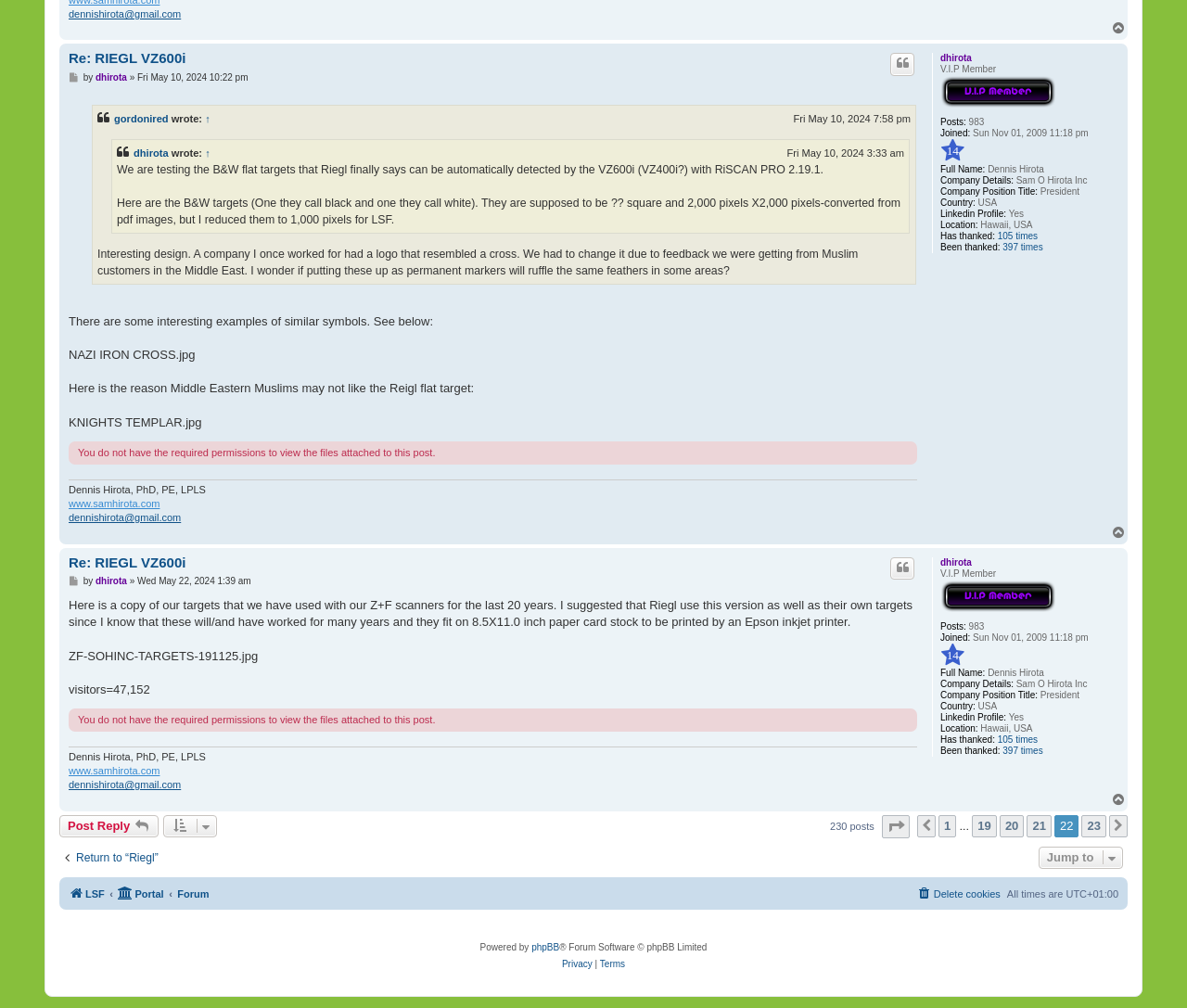Respond to the following question using a concise word or phrase: 
What is the company position title of Dennis Hirota?

President